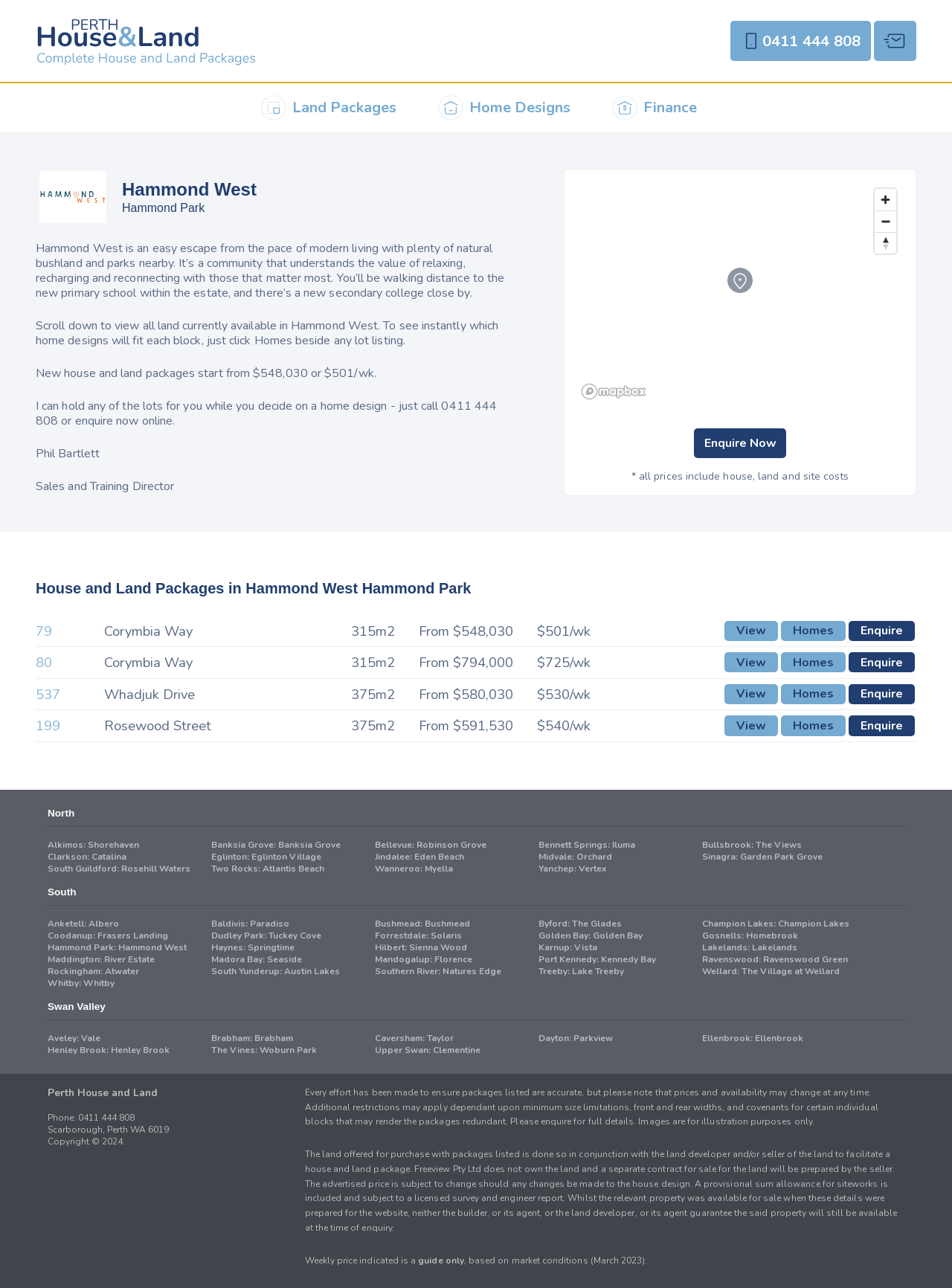Identify the bounding box coordinates for the UI element mentioned here: "Golden Bay: Golden Bay". Provide the coordinates as four float values between 0 and 1, i.e., [left, top, right, bottom].

[0.566, 0.722, 0.679, 0.731]